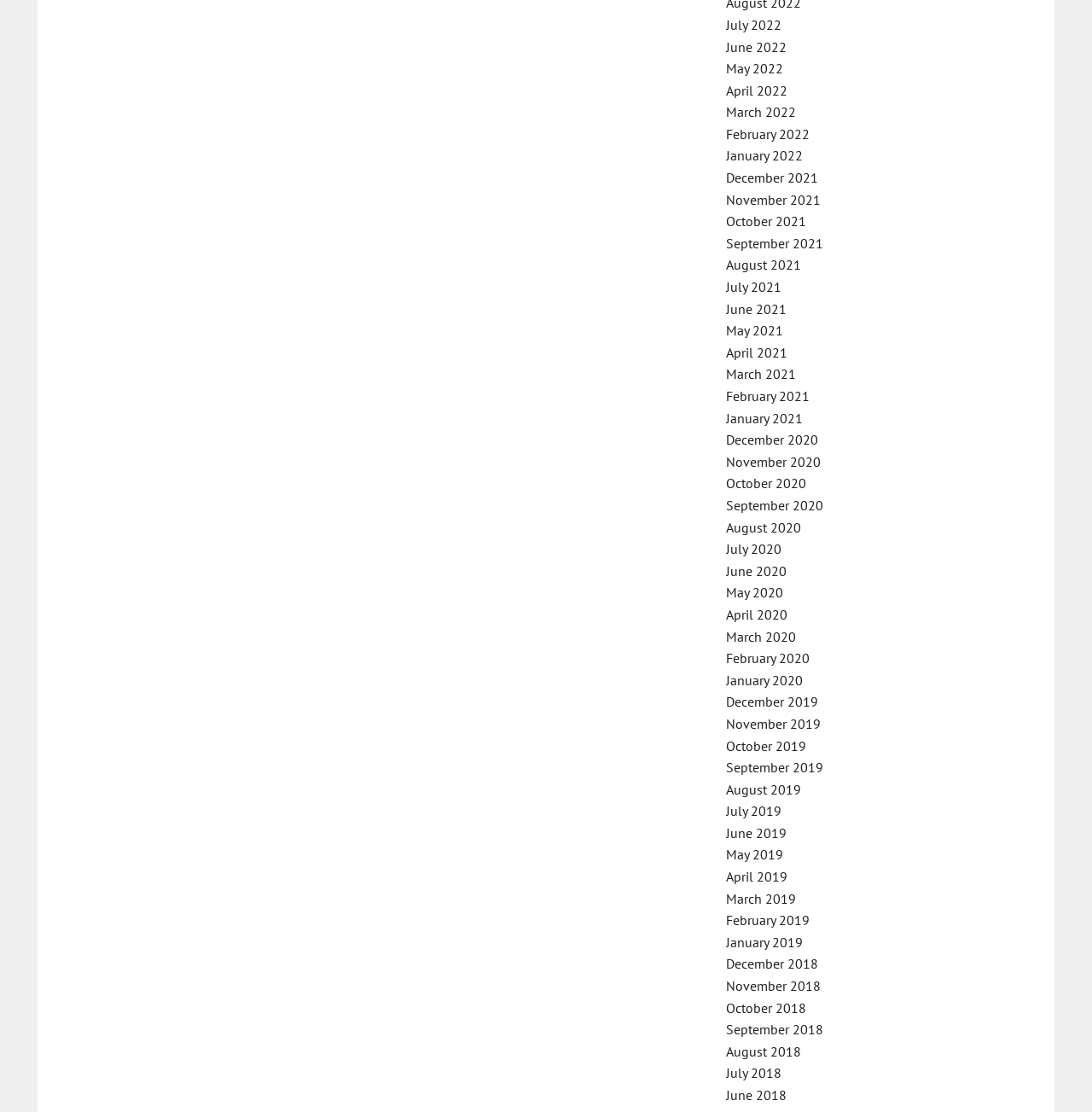Provide the bounding box coordinates for the UI element described in this sentence: "December 2018". The coordinates should be four float values between 0 and 1, i.e., [left, top, right, bottom].

[0.665, 0.859, 0.749, 0.874]